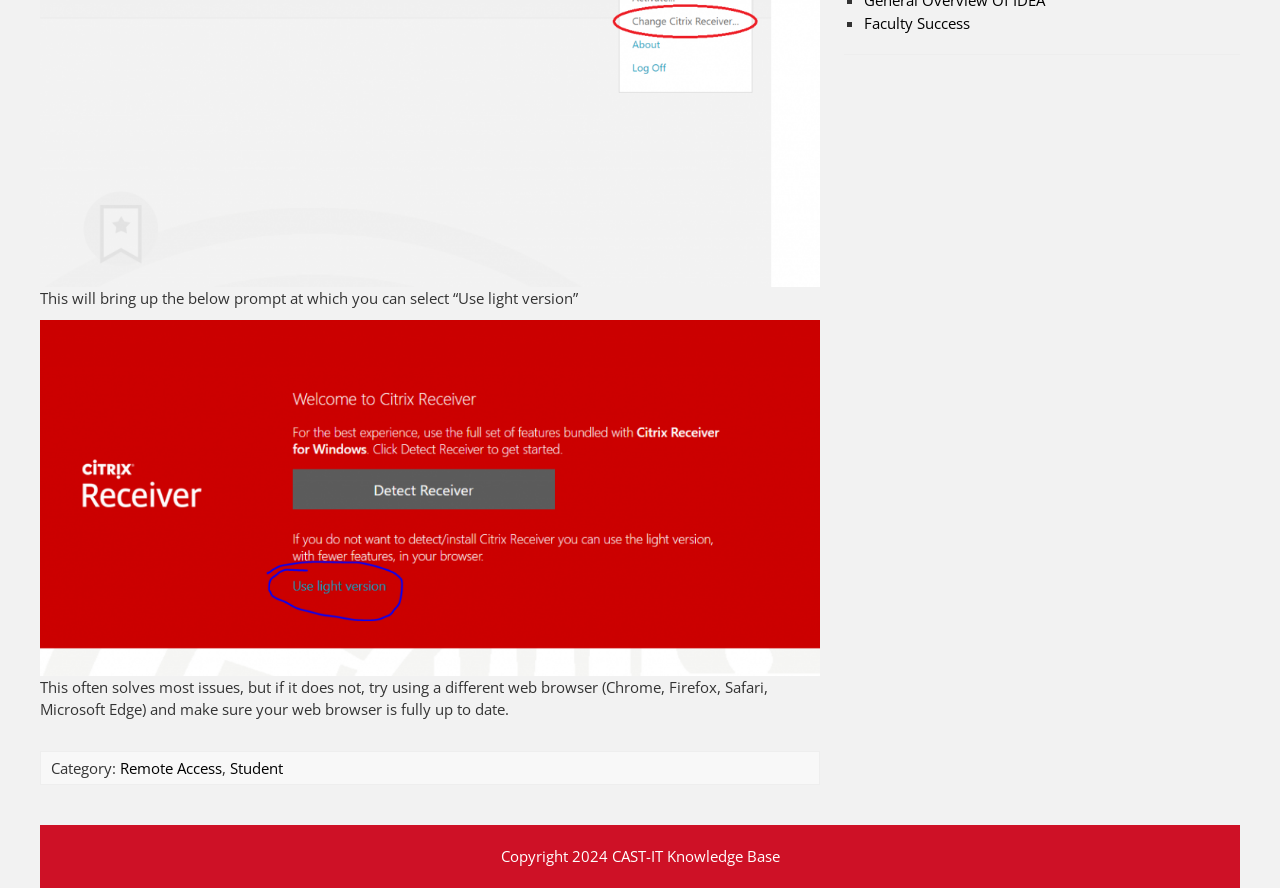Based on the element description "Student", predict the bounding box coordinates of the UI element.

[0.18, 0.853, 0.221, 0.876]